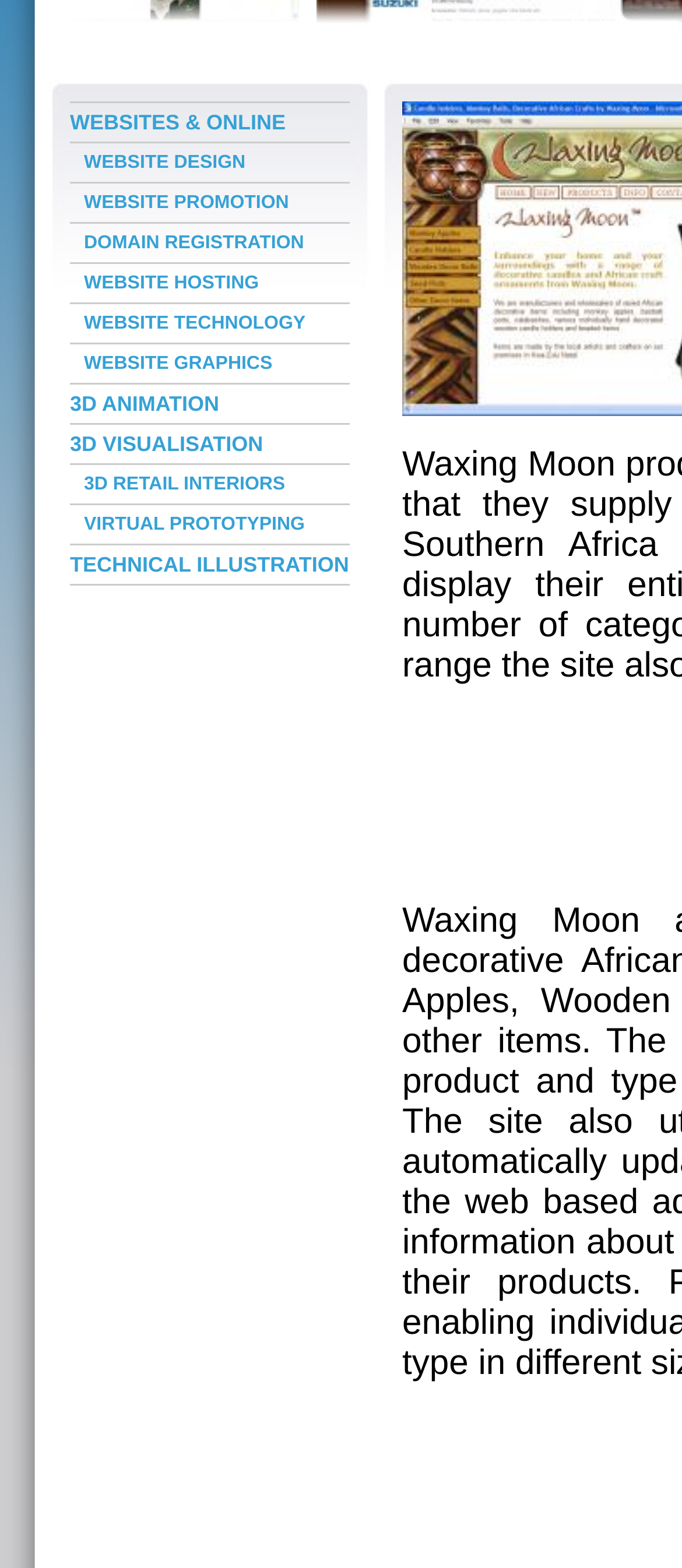Find the UI element described as: "WEBSITES & ONLINE" and predict its bounding box coordinates. Ensure the coordinates are four float numbers between 0 and 1, [left, top, right, bottom].

[0.103, 0.066, 0.513, 0.09]